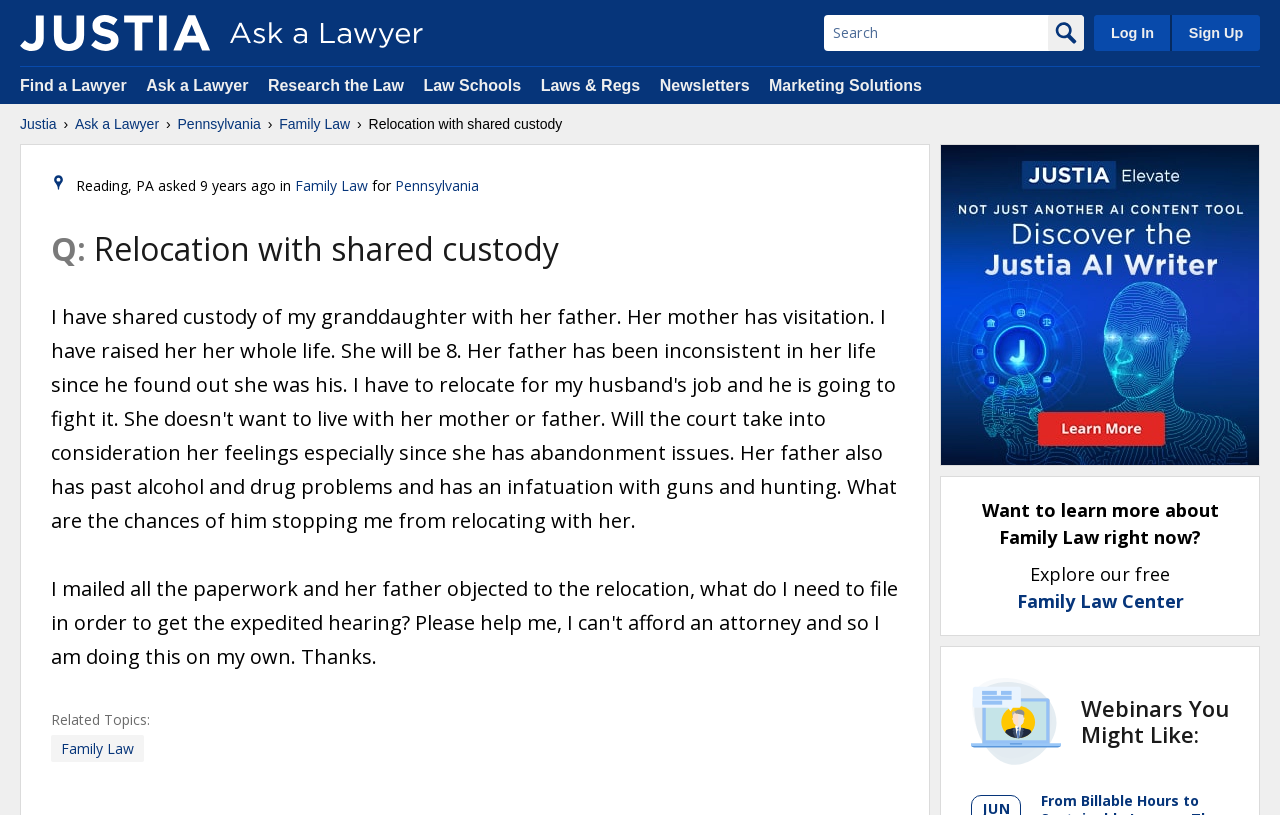Detail the various sections and features of the webpage.

The webpage is a question and answer page from Justia Ask a Lawyer, focused on Pennsylvania Family Law. At the top left, there is a Justia logo, accompanied by a search bar and a button to log in or sign up. Below the search bar, there are several links to navigate to different sections of the website, including "Find a Lawyer", "Ask a Lawyer", "Research the Law", and more.

The main content of the page is a question about relocation with shared custody, asked by someone from Reading, PA. The question is displayed in a large font, with the location and date of the question provided below. The question is categorized under Family Law in Pennsylvania.

On the right side of the page, there is a section promoting Justia's AI Writer tool, with a link to learn more. Below this section, there is a complementary content section that suggests exploring the Family Law Center and provides links to webinars that might be of interest.

At the bottom of the page, there is a related topics section that links to Family Law, and a section that encourages users to learn more about Family Law.